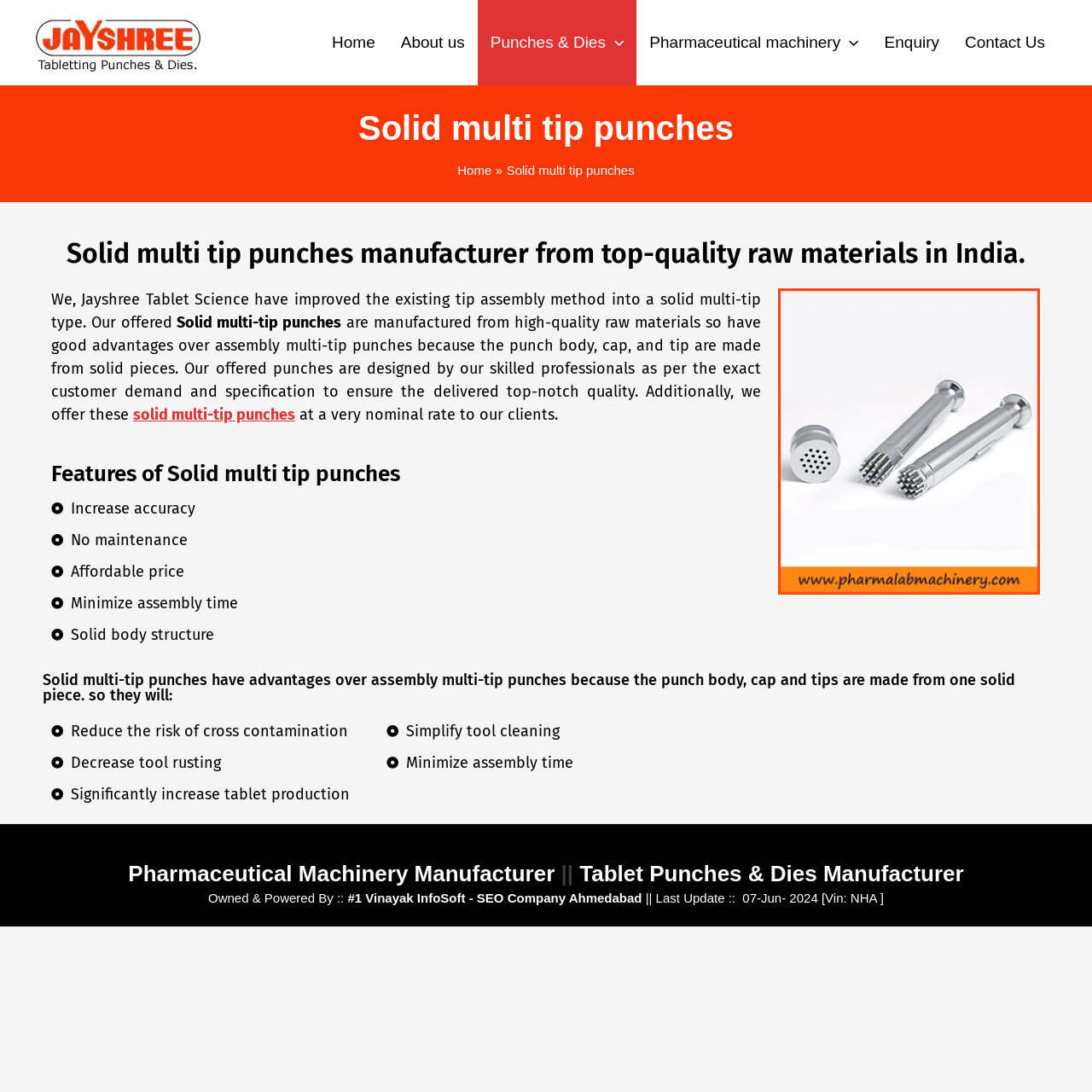Identify the bounding box coordinates of the element that should be clicked to fulfill this task: "Open the 'Punches & Dies' menu". The coordinates should be provided as four float numbers between 0 and 1, i.e., [left, top, right, bottom].

[0.437, 0.0, 0.583, 0.078]